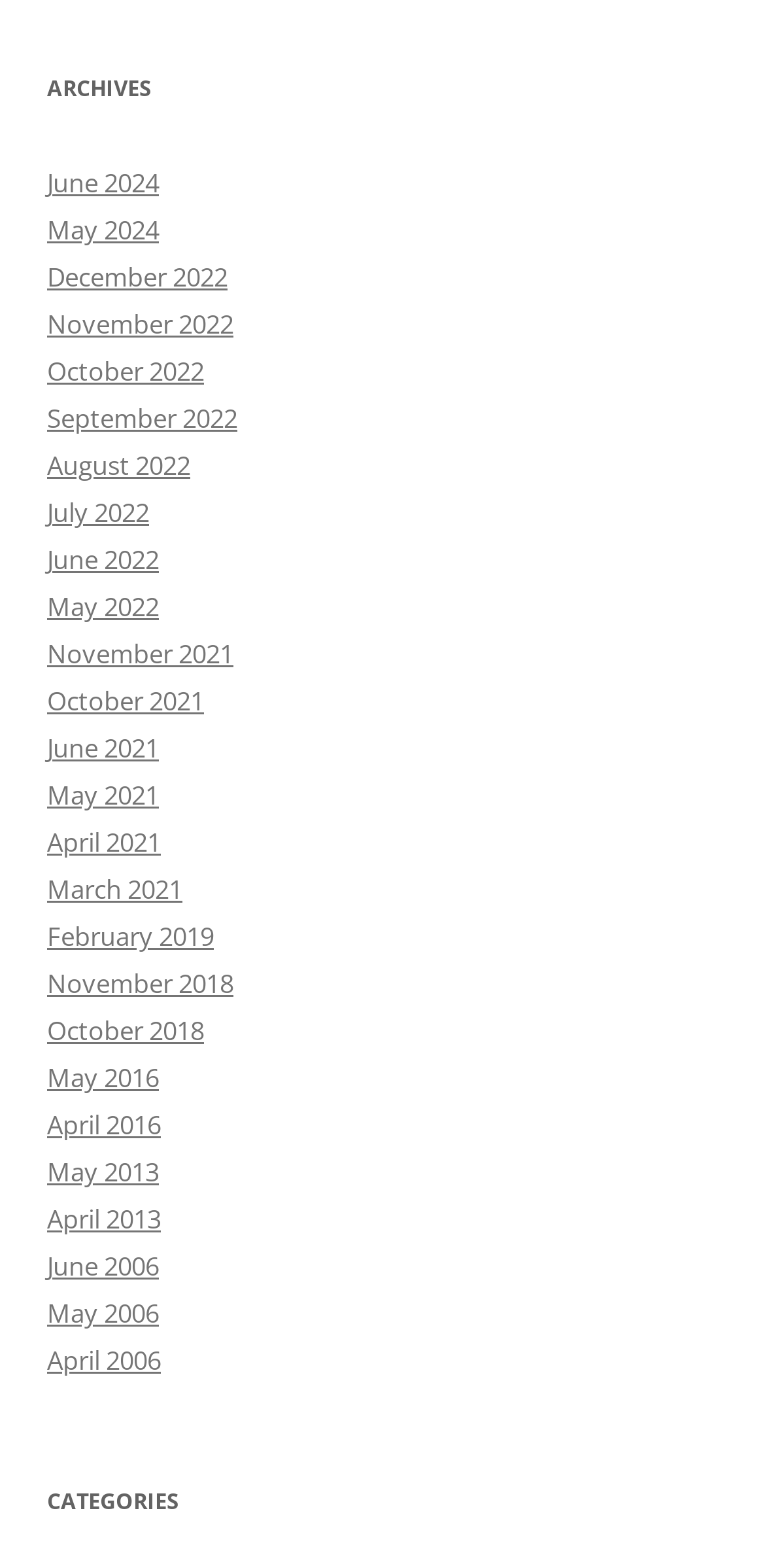What is the earliest archive month available?
Answer briefly with a single word or phrase based on the image.

April 2006